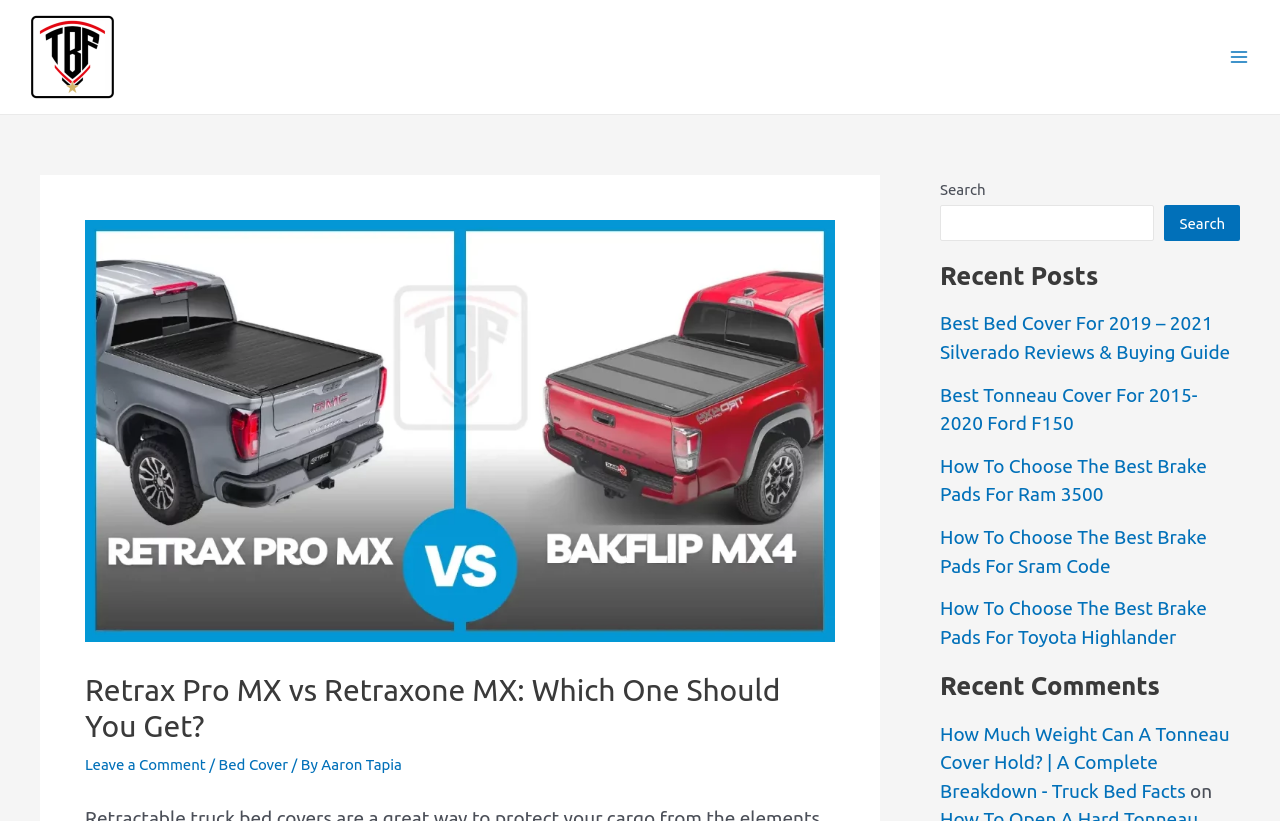Can you give a comprehensive explanation to the question given the content of the image?
What is the website's logo?

The website's logo is located at the top left corner of the webpage, and it is an image with the text 'TruckBedFacts'.